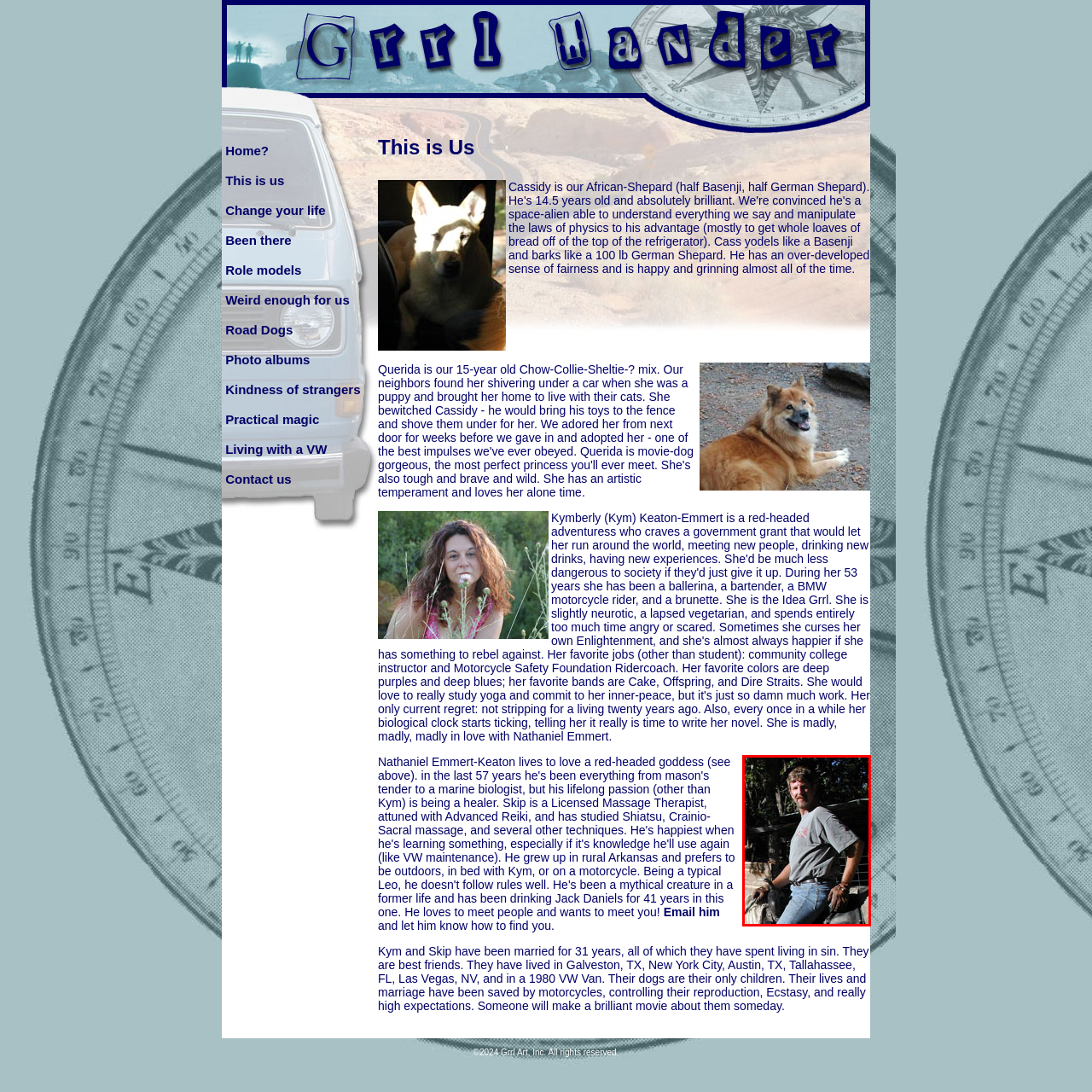Provide a detailed account of the visual content within the red-outlined section of the image.

The image features a man sitting outdoors, showcasing a relaxed and confident demeanor. He wears a casual grey t-shirt and denim jeans, while his strong build and mustache give him a rugged appearance. The backdrop suggests a natural setting, possibly a farm or an outdoor workspace, indicated by the wooden structures and greenery surrounding him. The lighting highlights the details of his attire and facial features, creating a warm, inviting atmosphere. This imagery complements the personal stories shared on the webpage, reflecting a connection to nature and an adventurous spirit.